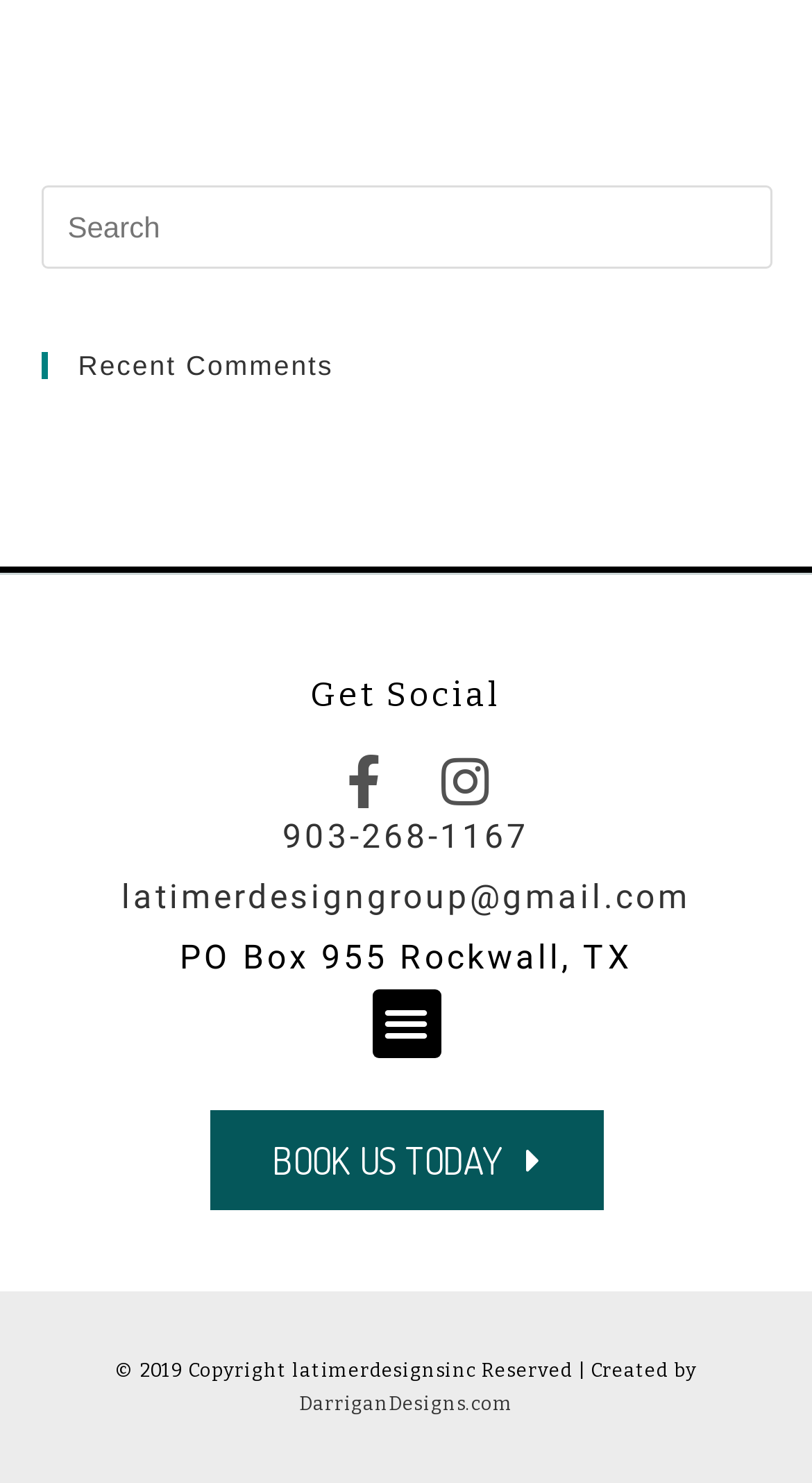Provide your answer to the question using just one word or phrase: What is the location of the PO Box?

Rockwall, TX